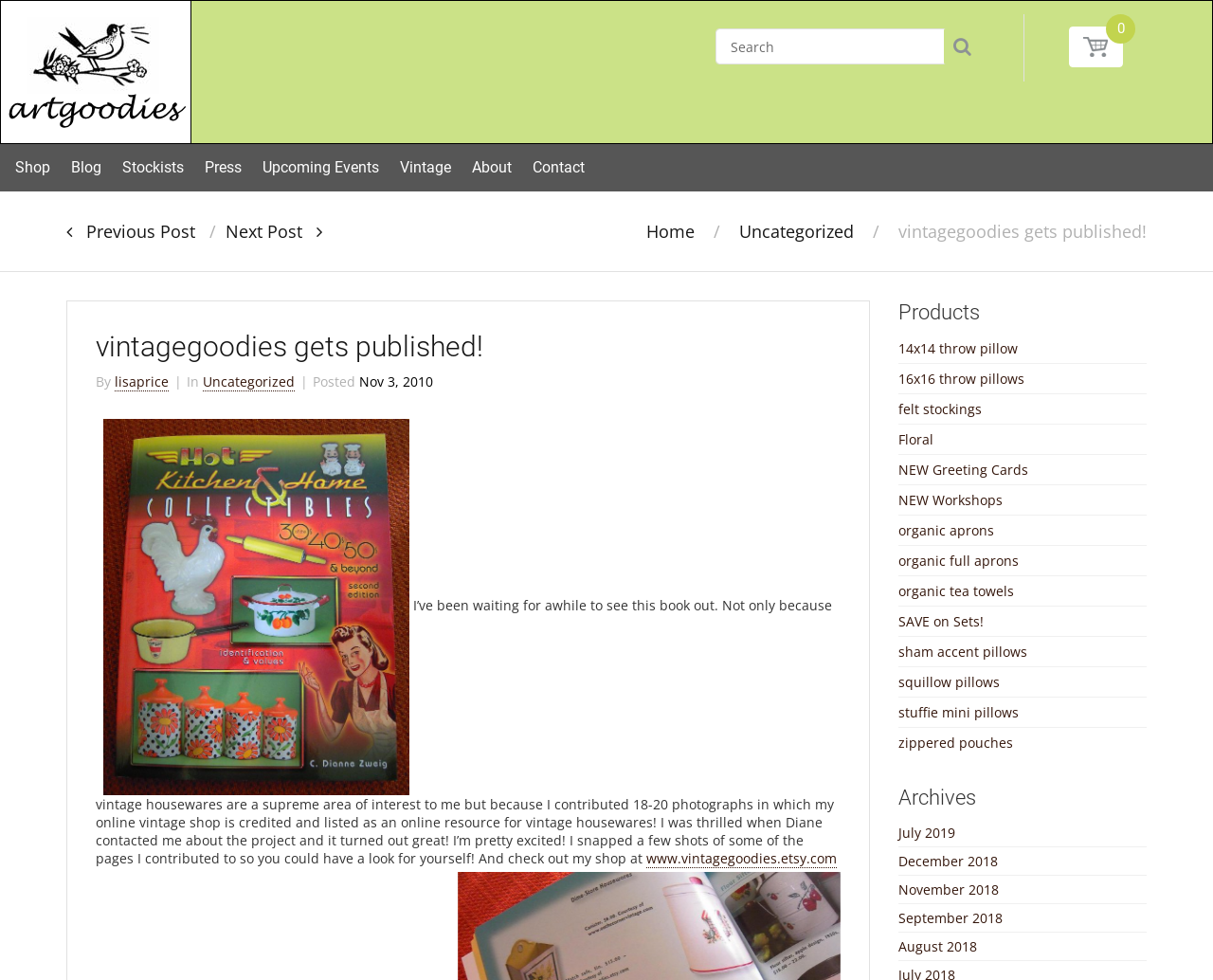Explain the webpage in detail, including its primary components.

This webpage appears to be a blog post from "vintagegoodies" celebrating the publication of a book. At the top of the page, there is a navigation menu with links to "Shop", "Blog", "Stockists", "Press", "Upcoming Events", "Vintage", "About", and "Contact". 

Below the navigation menu, there is a search bar and a button with a magnifying glass icon. To the right of the search bar, there is a notification indicating that there are no products in the cart.

The main content of the page is a blog post titled "vintagegoodies gets published!" with a heading that says "Post navigation" above it. The post is written by "lisaprice" and is categorized under "Uncategorized". The post contains a brief introduction and several images, which are not described.

Below the blog post, there are links to "Home" and "Uncategorized" categories. On the right side of the page, there are two columns of links. The top column is labeled "Products" and contains links to various products such as throw pillows, felt stockings, and organic aprons. The bottom column is labeled "Archives" and contains links to past blog posts organized by month.

Throughout the page, there are several images, including a logo or icon with the text "independently designed and made textiles since 2006" at the top, and an image with a caption that is not provided.